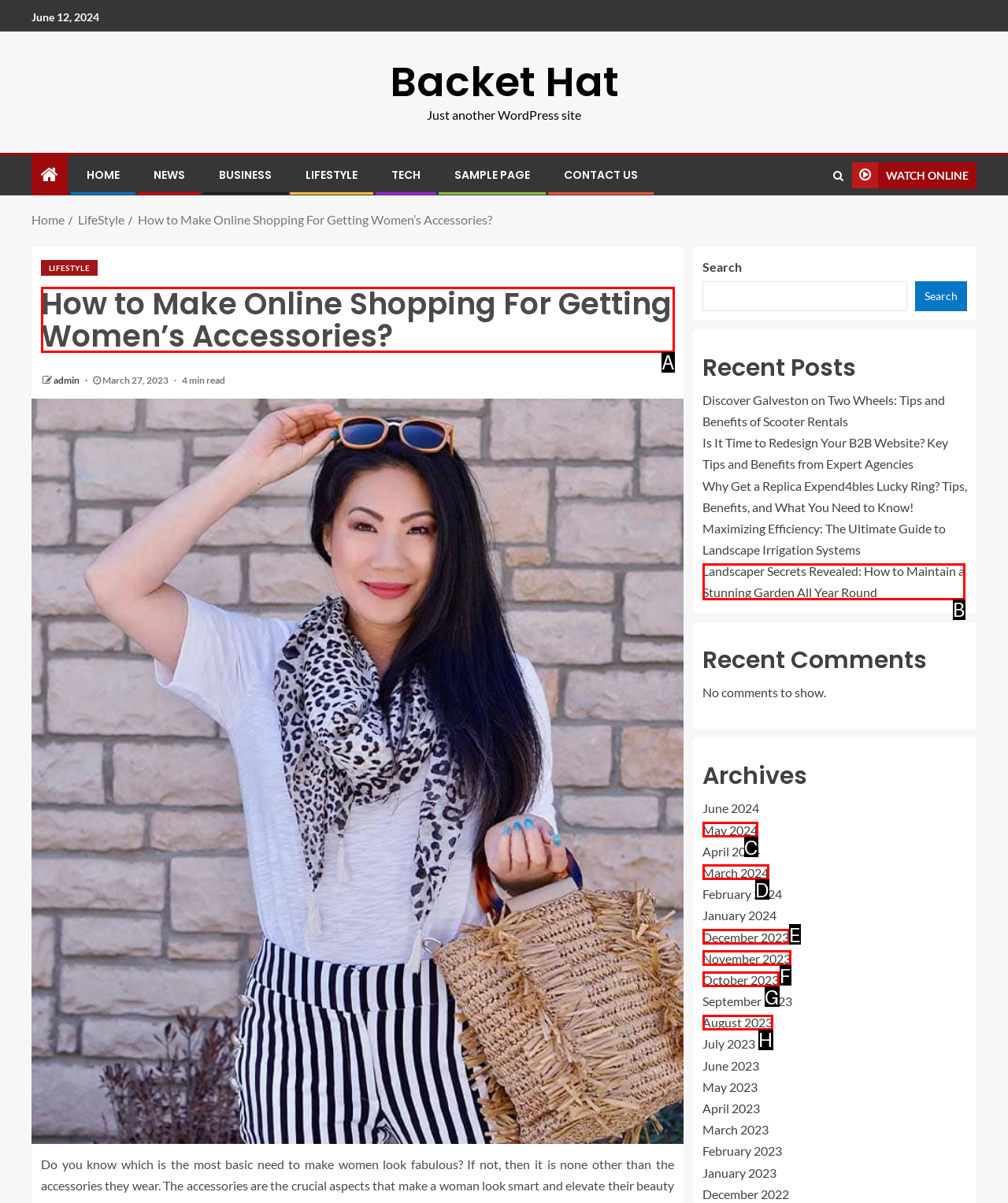Tell me which one HTML element I should click to complete this task: Read the article 'How to Make Online Shopping For Getting Women’s Accessories?' Answer with the option's letter from the given choices directly.

A